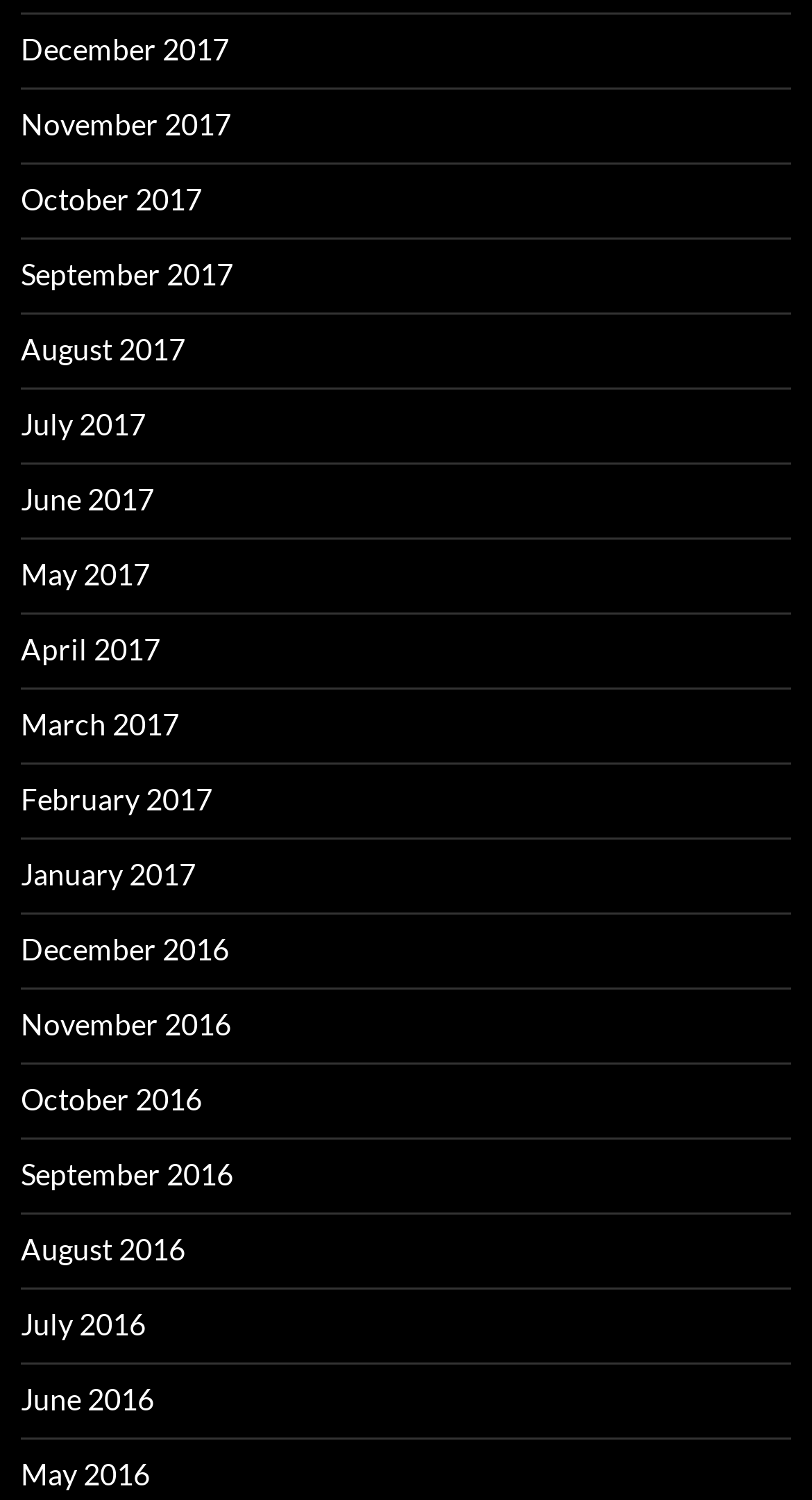Find the bounding box coordinates of the area to click in order to follow the instruction: "view December 2017".

[0.026, 0.021, 0.282, 0.045]